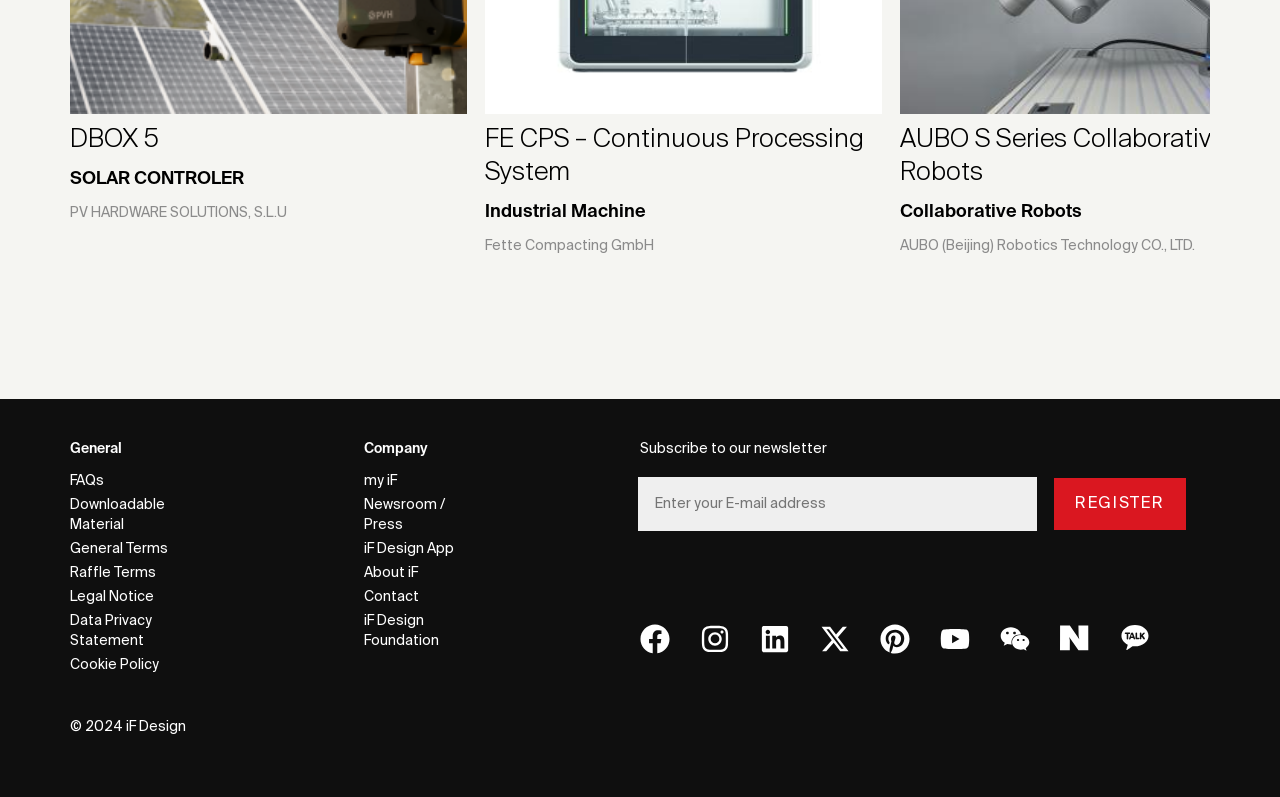Please answer the following question using a single word or phrase: What is the company name mentioned in the webpage?

iF Design